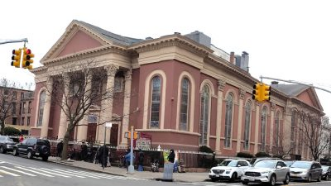What is the purpose of the building?
Look at the screenshot and give a one-word or phrase answer.

Community center or place of worship